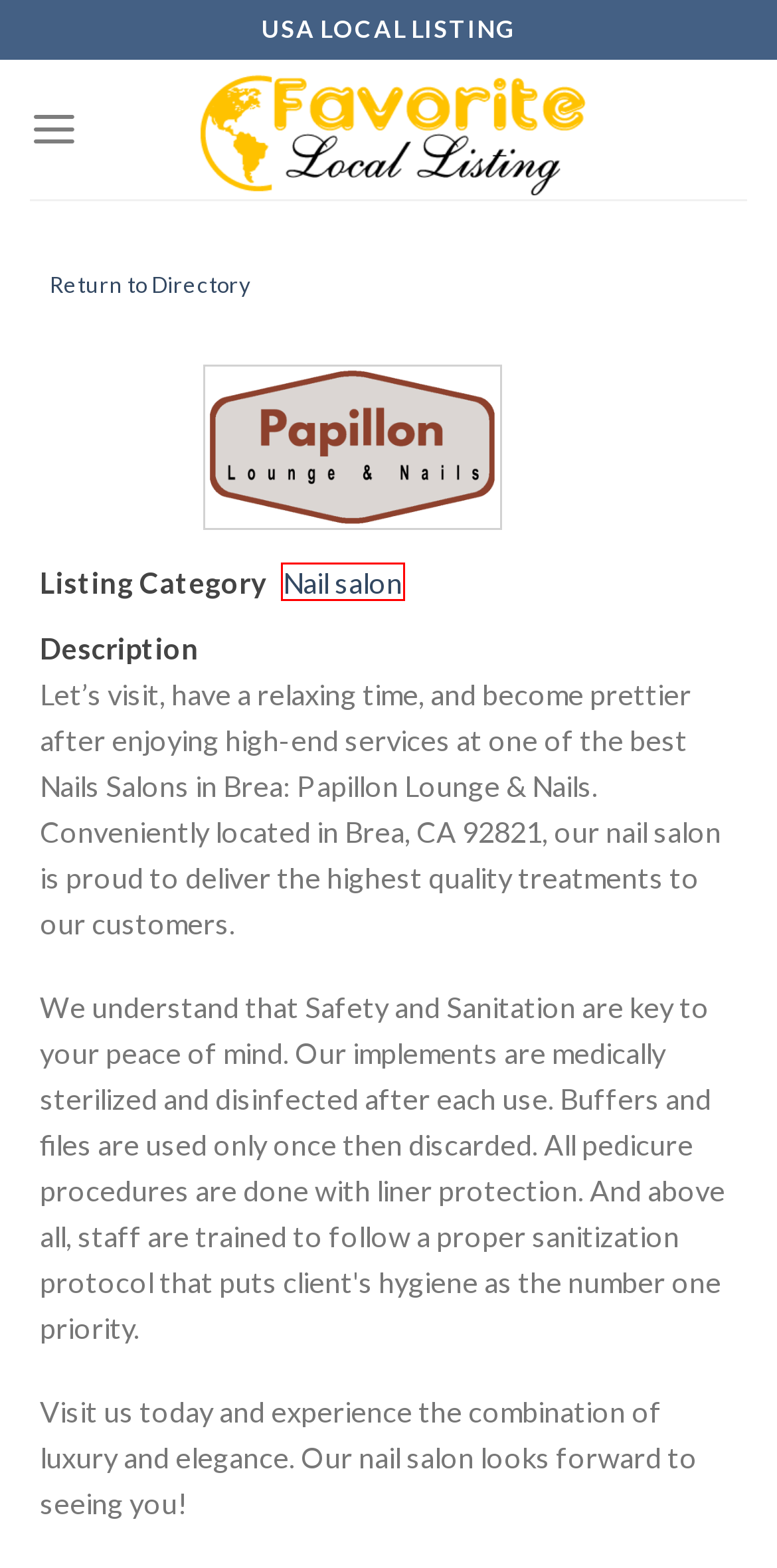Given a screenshot of a webpage with a red bounding box highlighting a UI element, determine which webpage description best matches the new webpage that appears after clicking the highlighted element. Here are the candidates:
A. nail art – USA Local Business Listing
B. dip powder – USA Local Business Listing
C. spa manicure – USA Local Business Listing
D. Nail salon – USA Local Business Listing
E. USA Local Business Listing – Beauty – Spa – Nail – Hair salon
F. Business Directory – USA Local Business Listing
G. spa pedicure – USA Local Business Listing
H. nail design – USA Local Business Listing

D